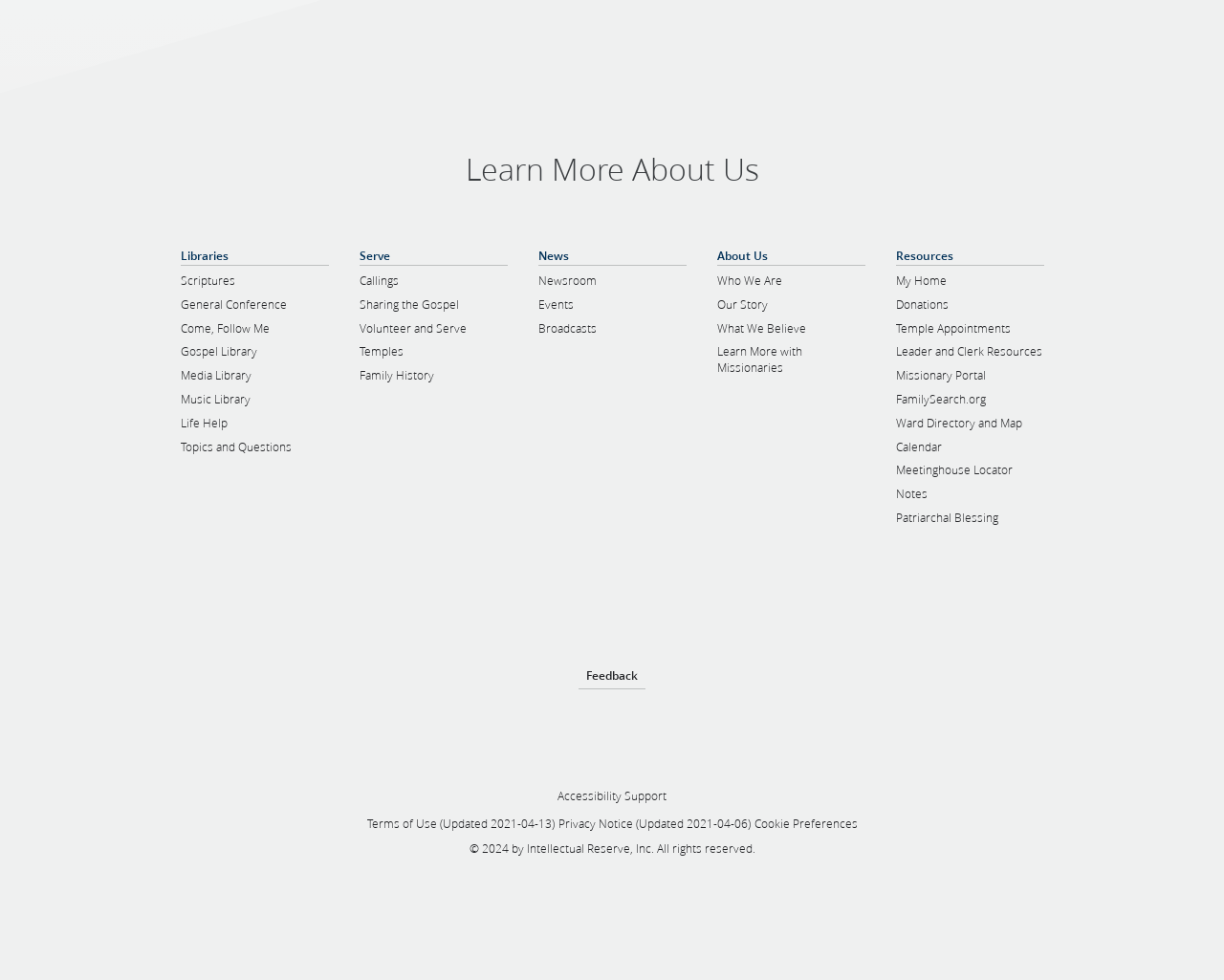Analyze the image and give a detailed response to the question:
What is the copyright information at the bottom of the webpage?

The copyright information at the bottom of the webpage indicates that the content on the webpage is owned by Intellectual Reserve, Inc. and is copyrighted for the year 2024.